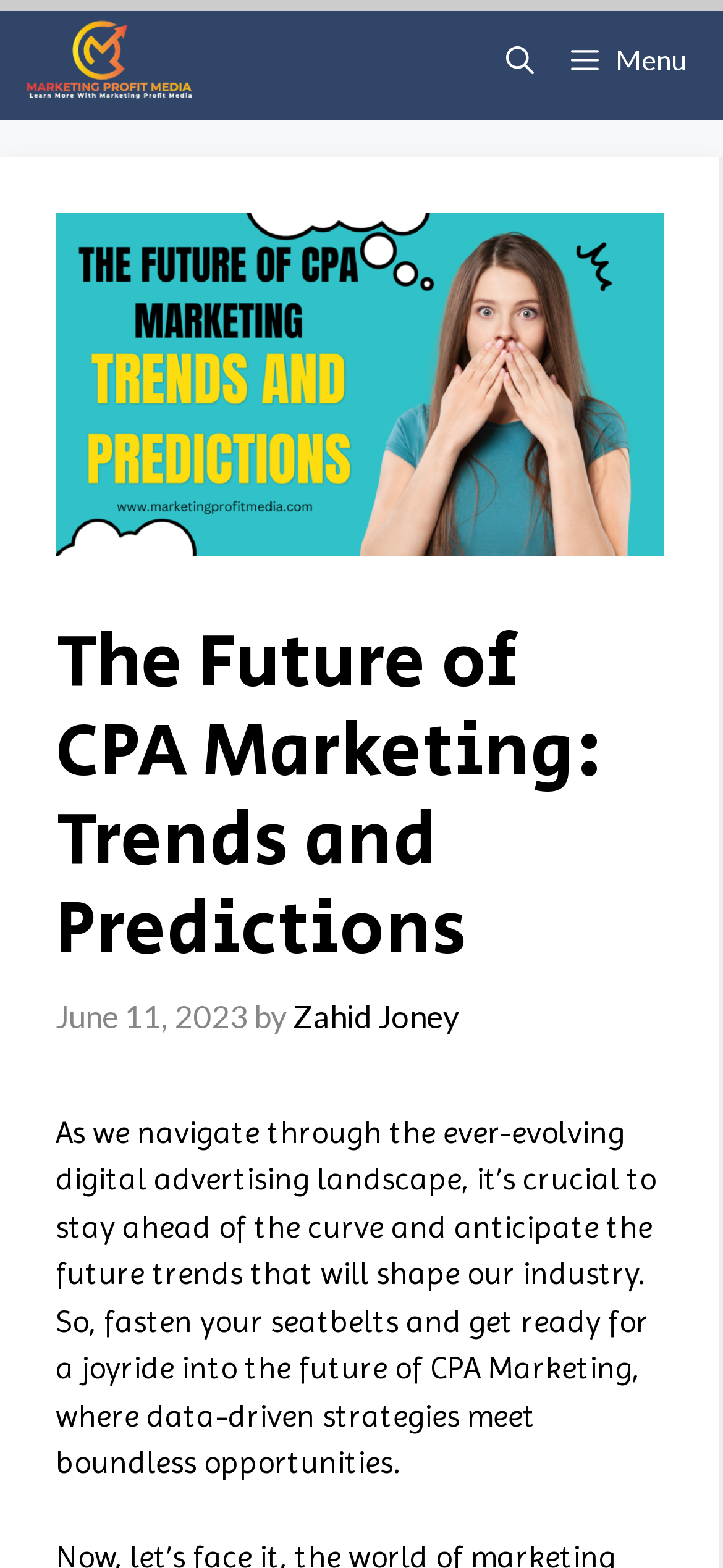What is the name of the website?
Give a comprehensive and detailed explanation for the question.

I determined the answer by looking at the top-left corner of the webpage, where I found a link with the text 'Marketing Profit Media'.